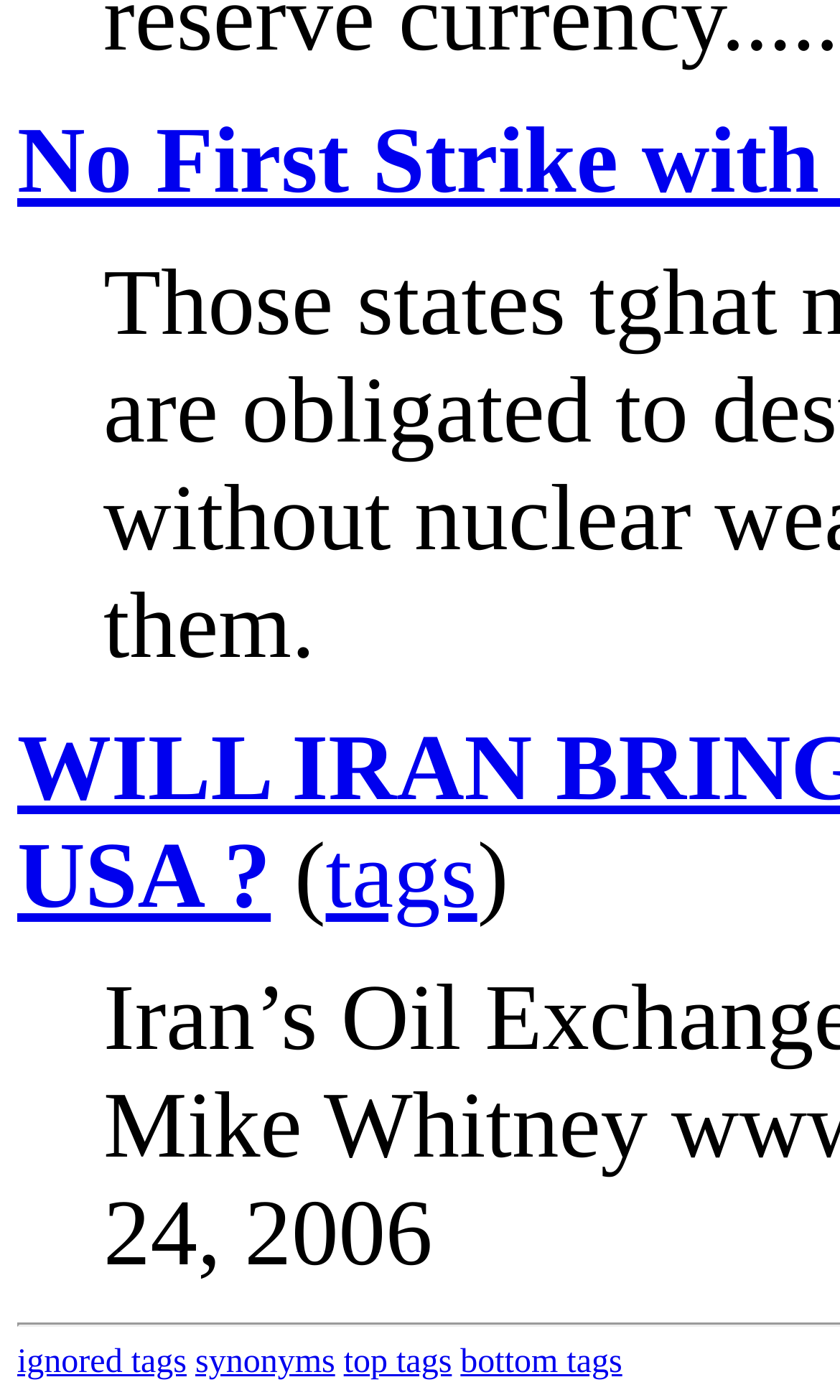How many links are there at the bottom?
Using the image as a reference, answer with just one word or a short phrase.

4